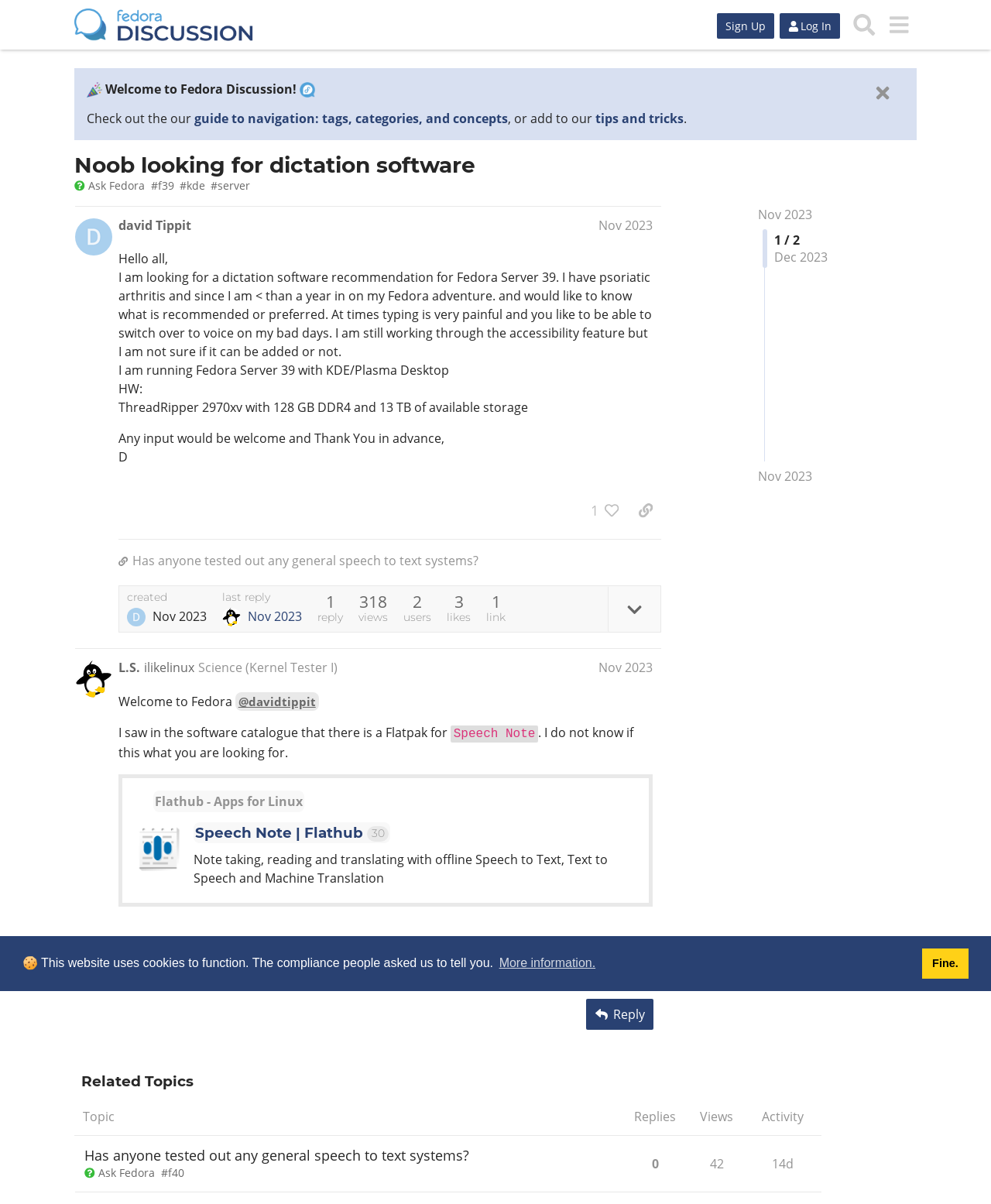Please locate the bounding box coordinates of the element that should be clicked to achieve the given instruction: "Check out the guide to navigation".

[0.196, 0.092, 0.512, 0.106]